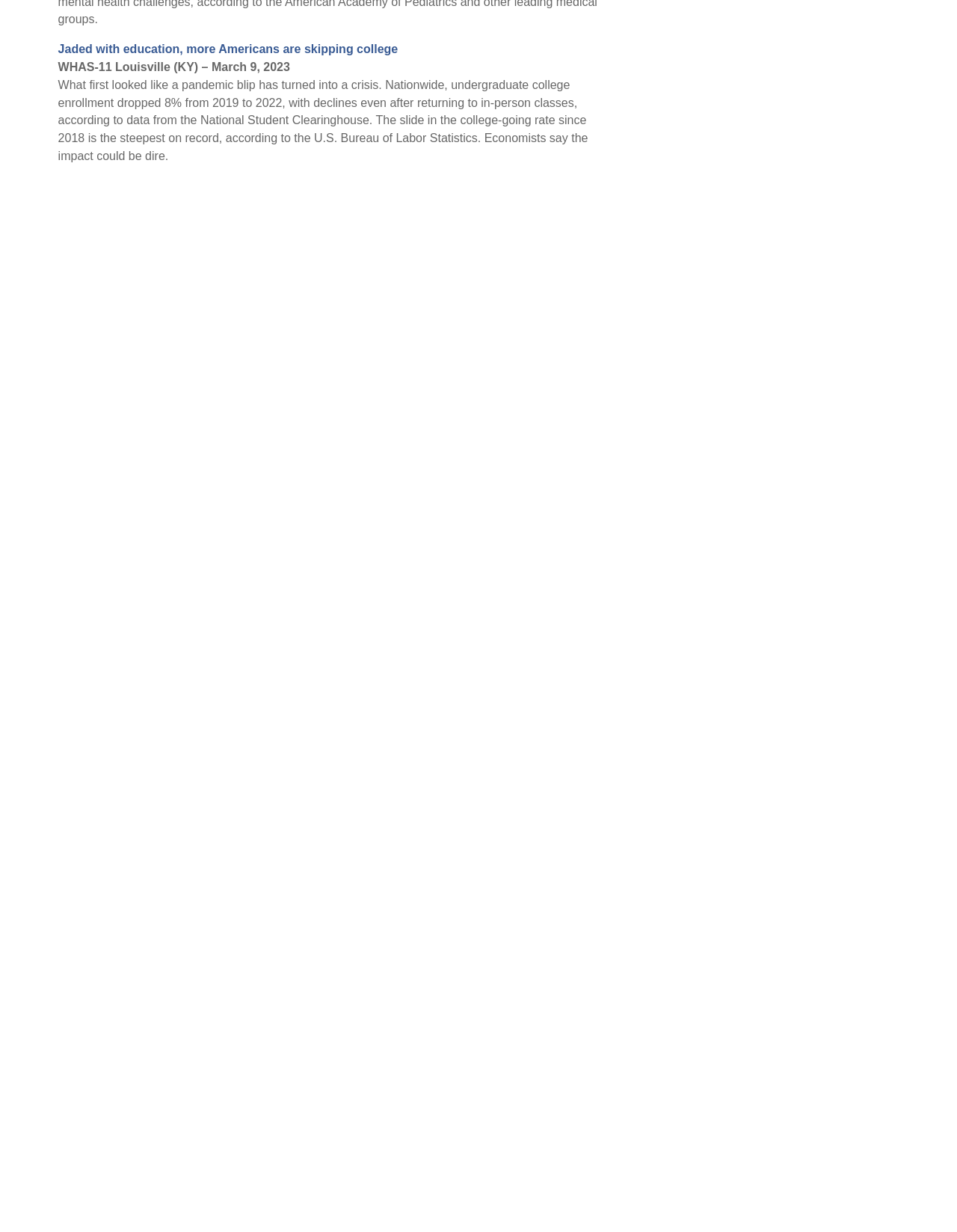What is the main topic of the section 'STEM Scholarships for Women'?
Respond to the question with a single word or phrase according to the image.

Scholarships for women in STEM